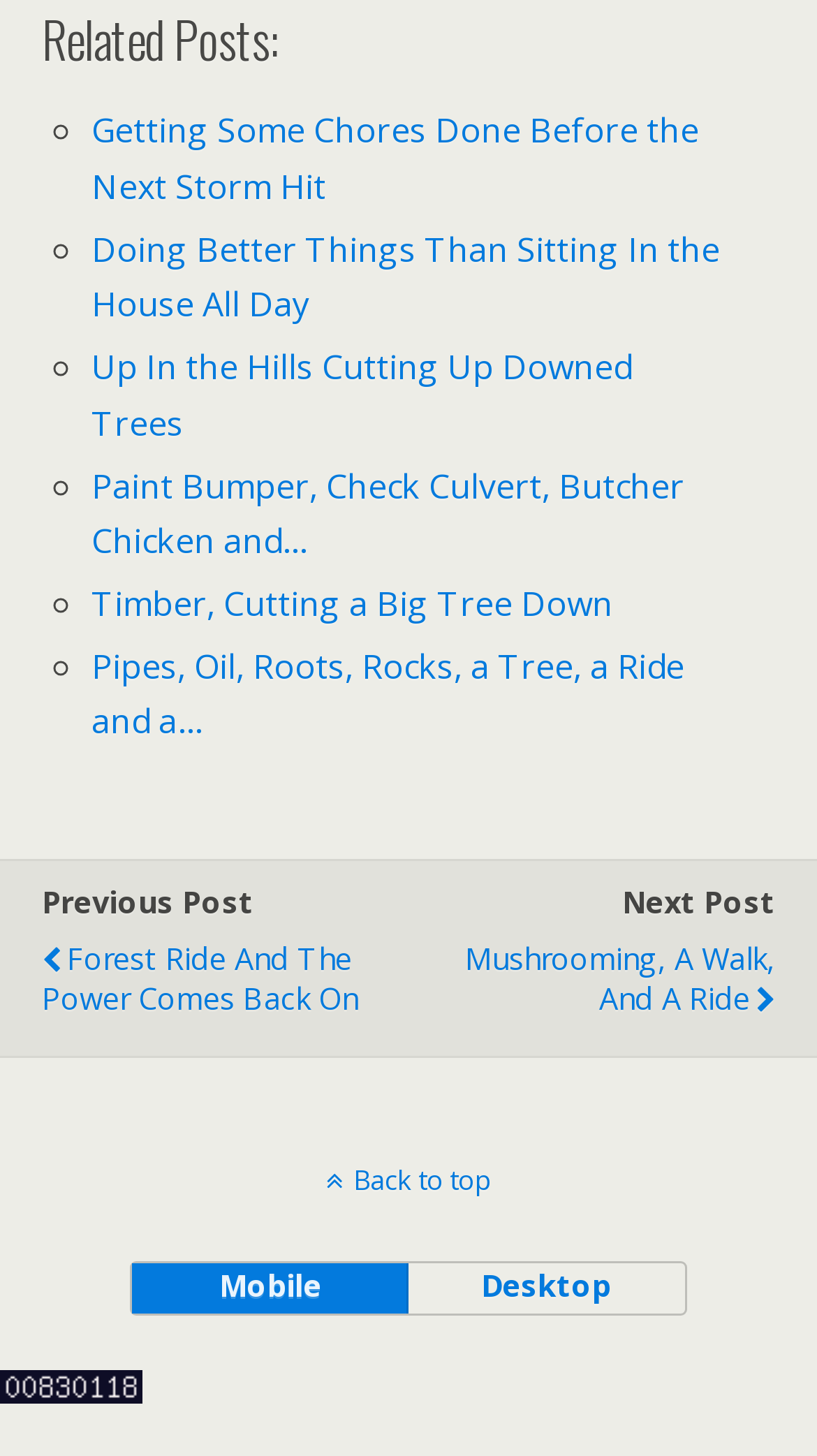Identify the bounding box for the described UI element: "Back to top".

[0.0, 0.798, 1.0, 0.823]